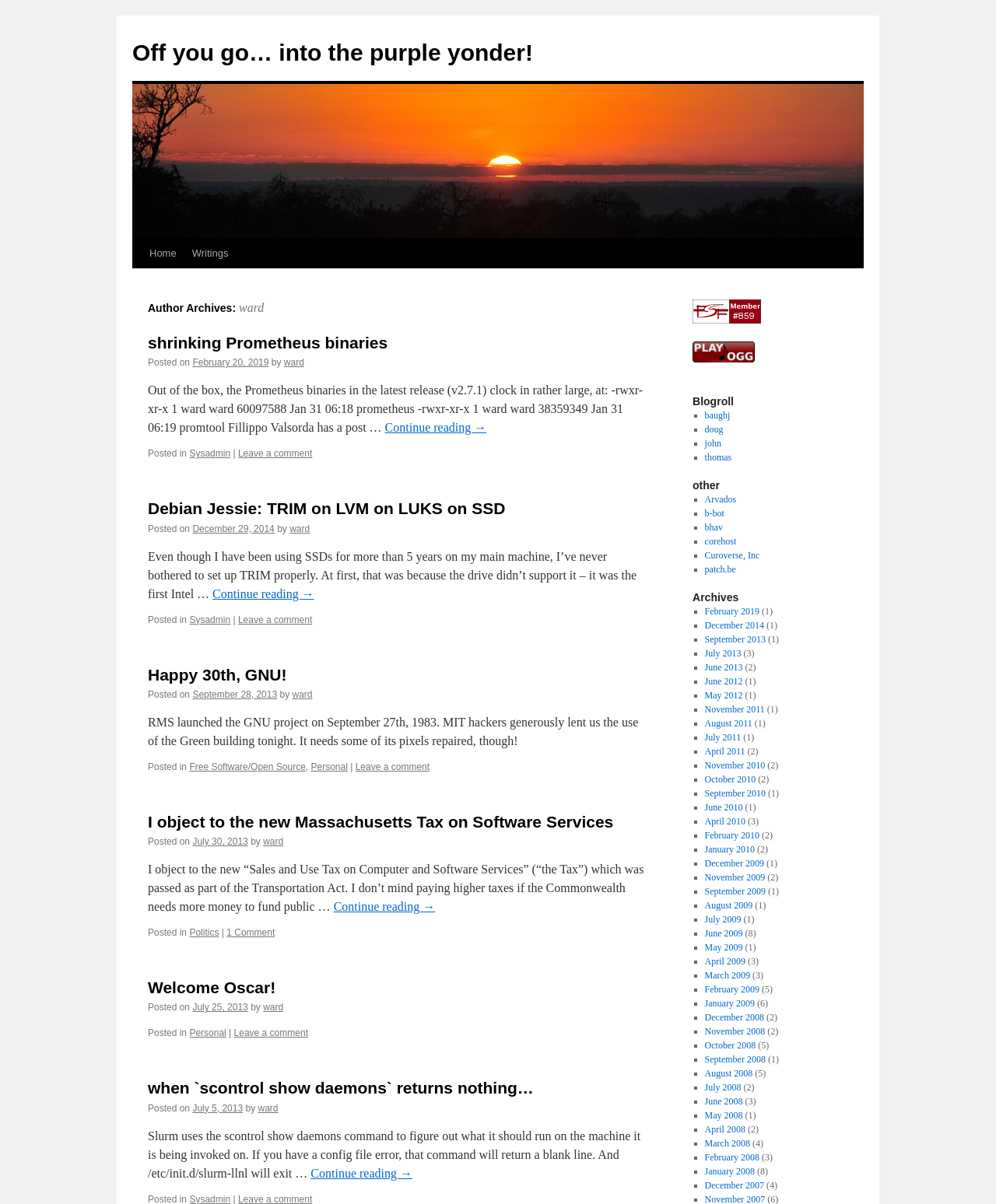Write a detailed summary of the webpage, including text, images, and layout.

This webpage appears to be a personal blog, with a title "ward | Off you go… into the purple yonder!" at the top. Below the title, there are three links: "Home", "Writings", and the author's name "ward". 

The main content of the page is a list of blog posts, each with a heading, a link to the post, and some metadata such as the date and author. There are seven blog posts in total, with titles like "shrinking Prometheus binaries", "Debian Jessie: TRIM on LVM on LUKS on SSD", and "Happy 30th, GNU!". Each post has a brief summary or excerpt, followed by a "Continue reading →" link.

To the right of the blog posts, there is a complementary section with a few links and images. There is an image of an FSF Associate Member badge, a link to play an OGG file, and a heading "Blogroll". 

At the very top of the page, there are three links: "Home", "Writings", and the author's name "ward", which are likely navigation links to other parts of the blog.